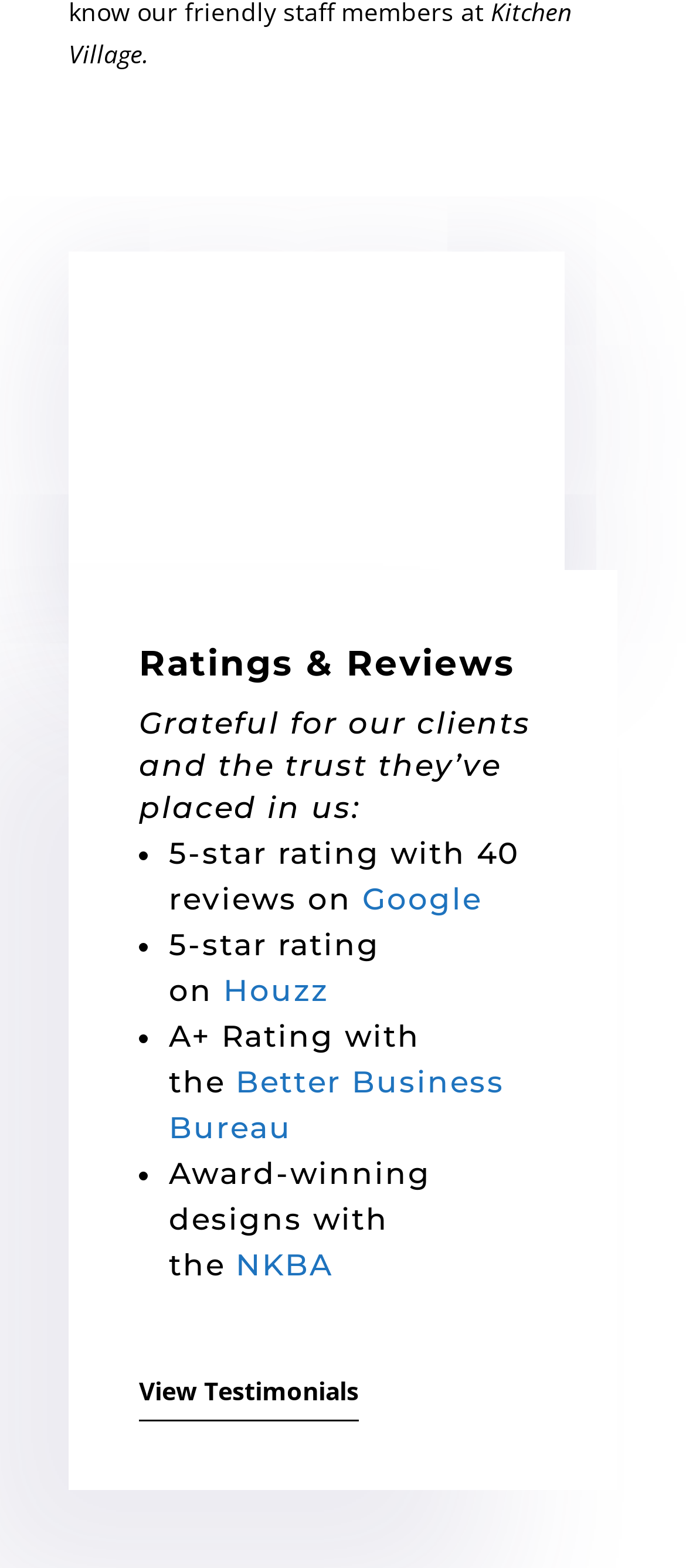What is the rating with the Better Business Bureau?
Using the visual information from the image, give a one-word or short-phrase answer.

A+